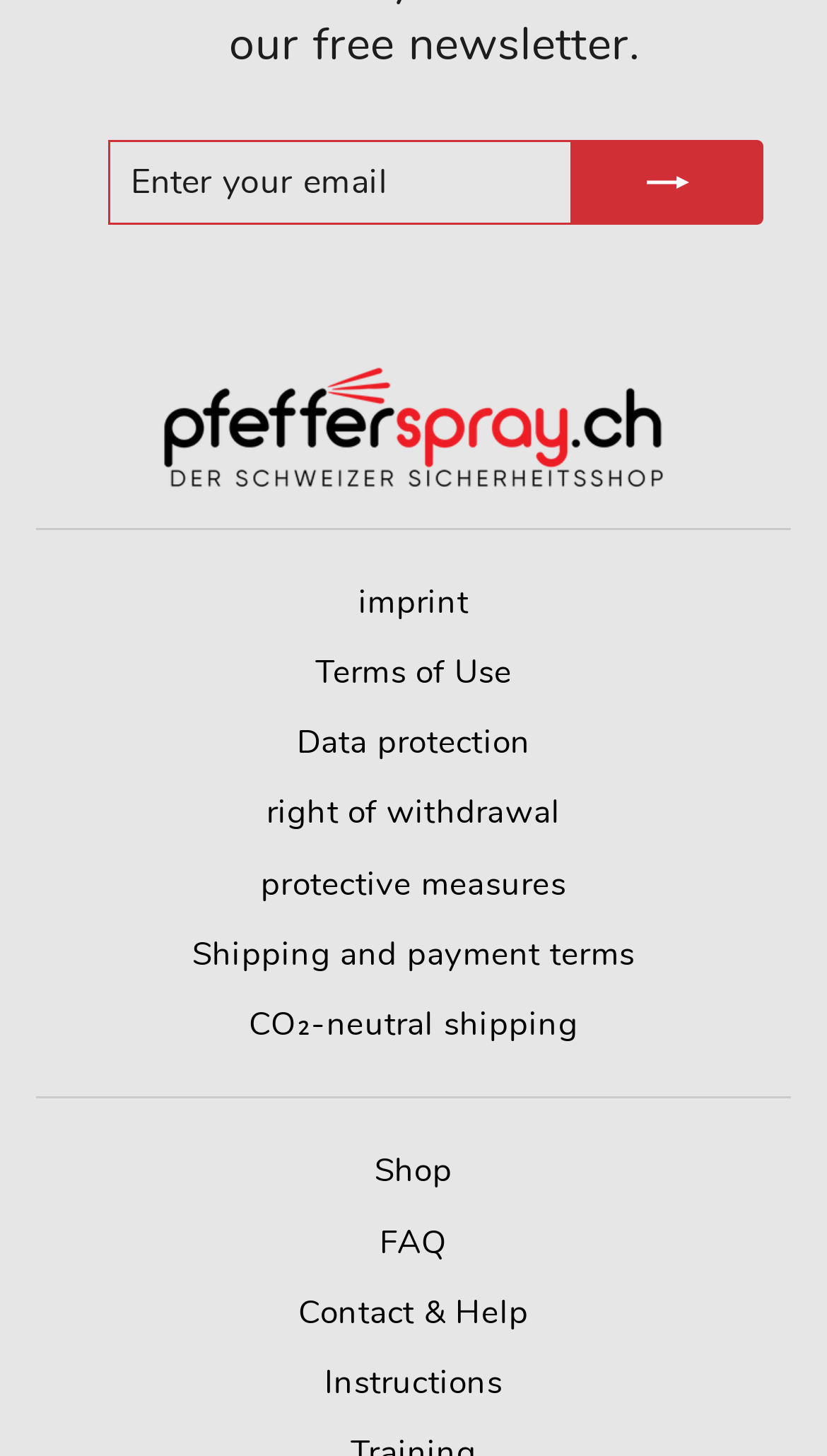Please give a one-word or short phrase response to the following question: 
How many links are there at the bottom of the page?

11